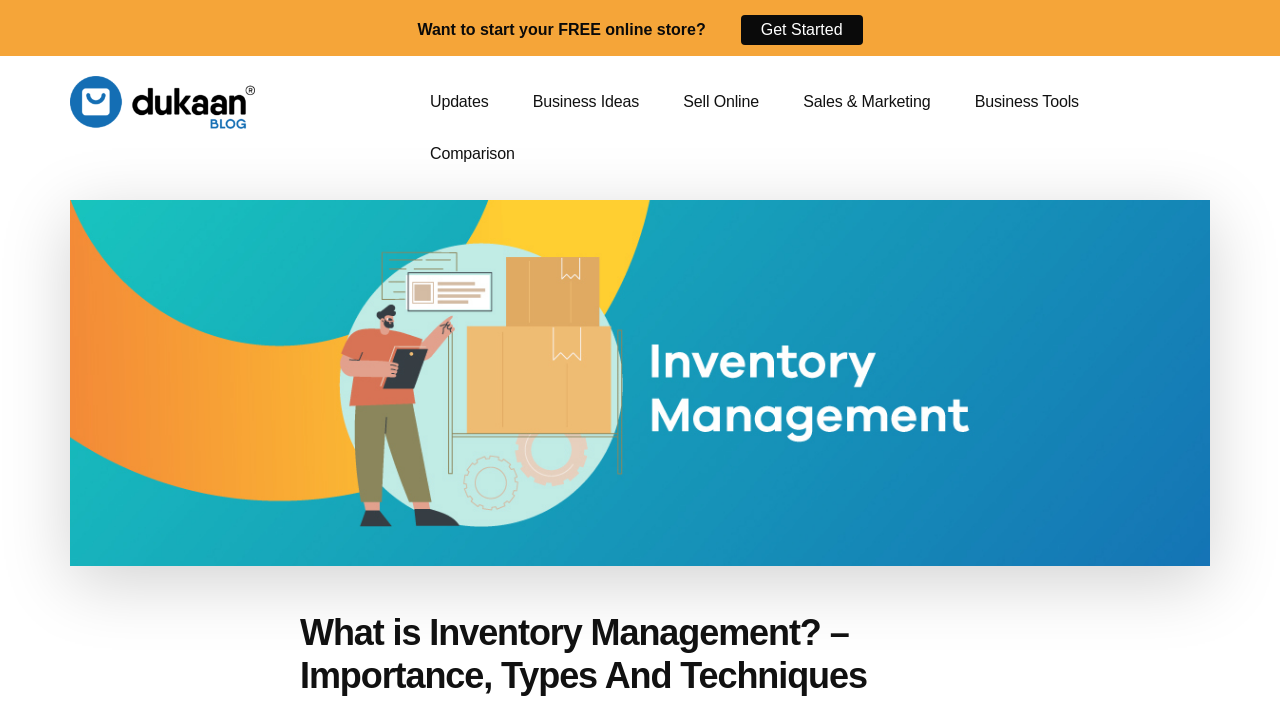Give a complete and precise description of the webpage's appearance.

The webpage is about inventory management, with a focus on its importance, types, and techniques. At the top-left corner, there is a link to "Skip to main content" and a heading labeled "Additional menu". Next to it, there is a link to "The Dukaan Blog" accompanied by an image with the same name. Below this, there is a static text that reads "Start, Run and Grow Your Online Business."

On the top-right side, there is a navigation menu labeled "Main" with several links, including "Updates", "Business Ideas", "Sell Online", "Sales & Marketing", "Business Tools", and "Comparison". These links are arranged horizontally, with "Updates" on the left and "Comparison" on the right.

Below the navigation menu, there is a large image related to inventory management, which takes up most of the page's width. On top of this image, there is a heading that reads "What is Inventory Management? – Importance, Types And Techniques". This heading is centered and takes up about half of the image's width.

At the bottom-left corner, there is a static text that reads "Want to start your FREE online store?" and a link to "Get Started" next to it.